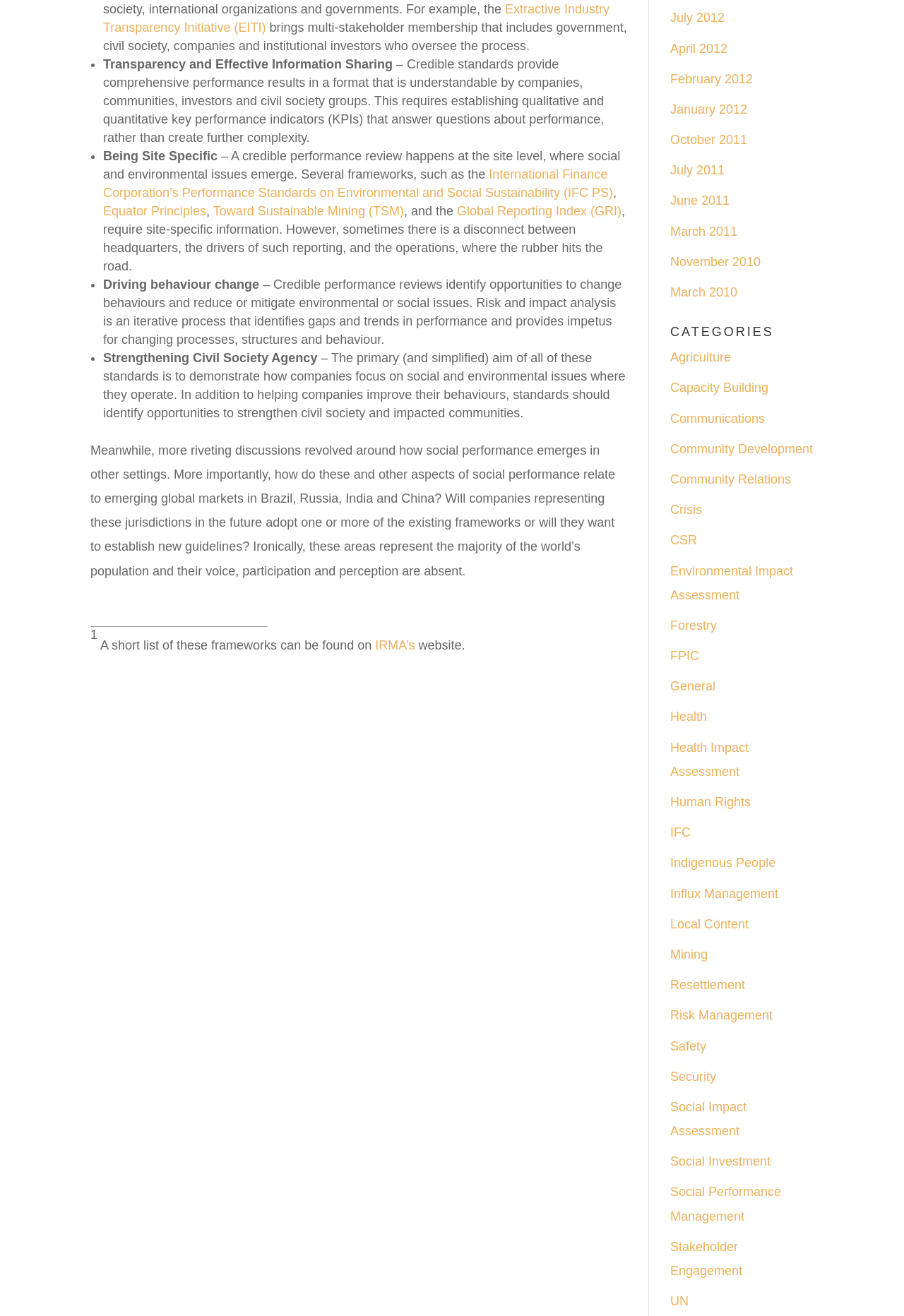Please predict the bounding box coordinates of the element's region where a click is necessary to complete the following instruction: "Explore the July 2012 archives". The coordinates should be represented by four float numbers between 0 and 1, i.e., [left, top, right, bottom].

[0.741, 0.008, 0.802, 0.019]